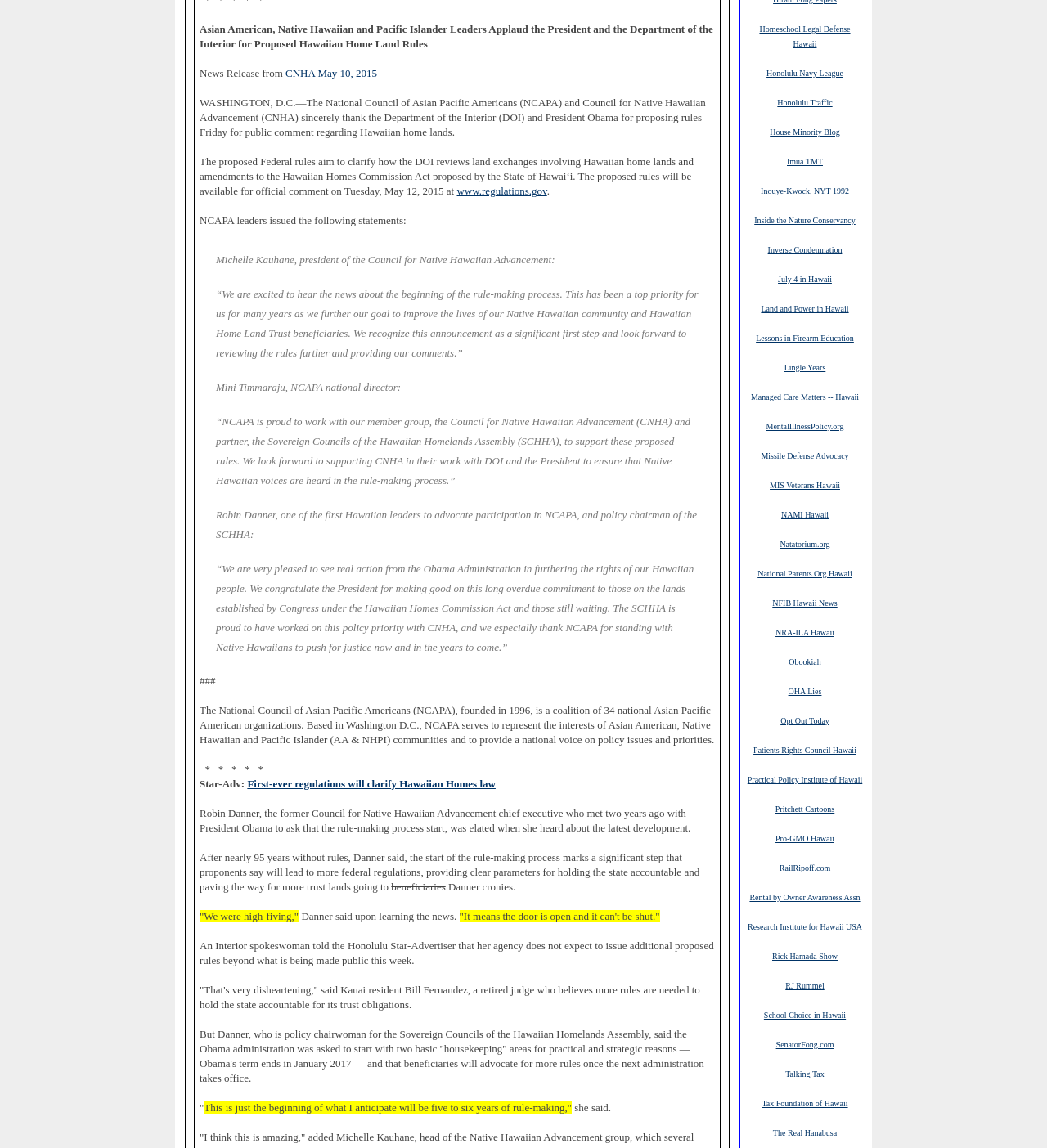From the element description NAMI Hawaii, predict the bounding box coordinates of the UI element. The coordinates must be specified in the format (top-left x, top-left y, bottom-right x, bottom-right y) and should be within the 0 to 1 range.

[0.746, 0.443, 0.791, 0.453]